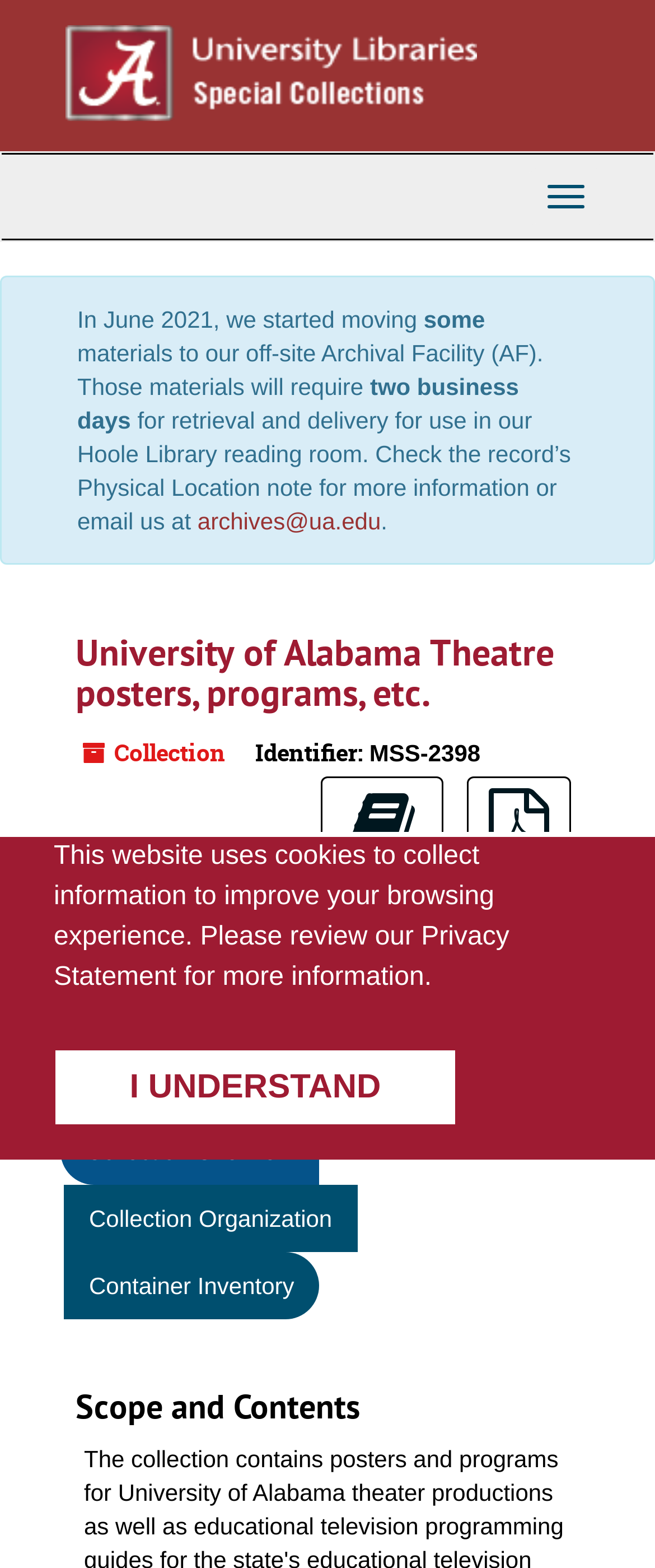Find the headline of the webpage and generate its text content.

University of Alabama Theatre posters, programs, etc.